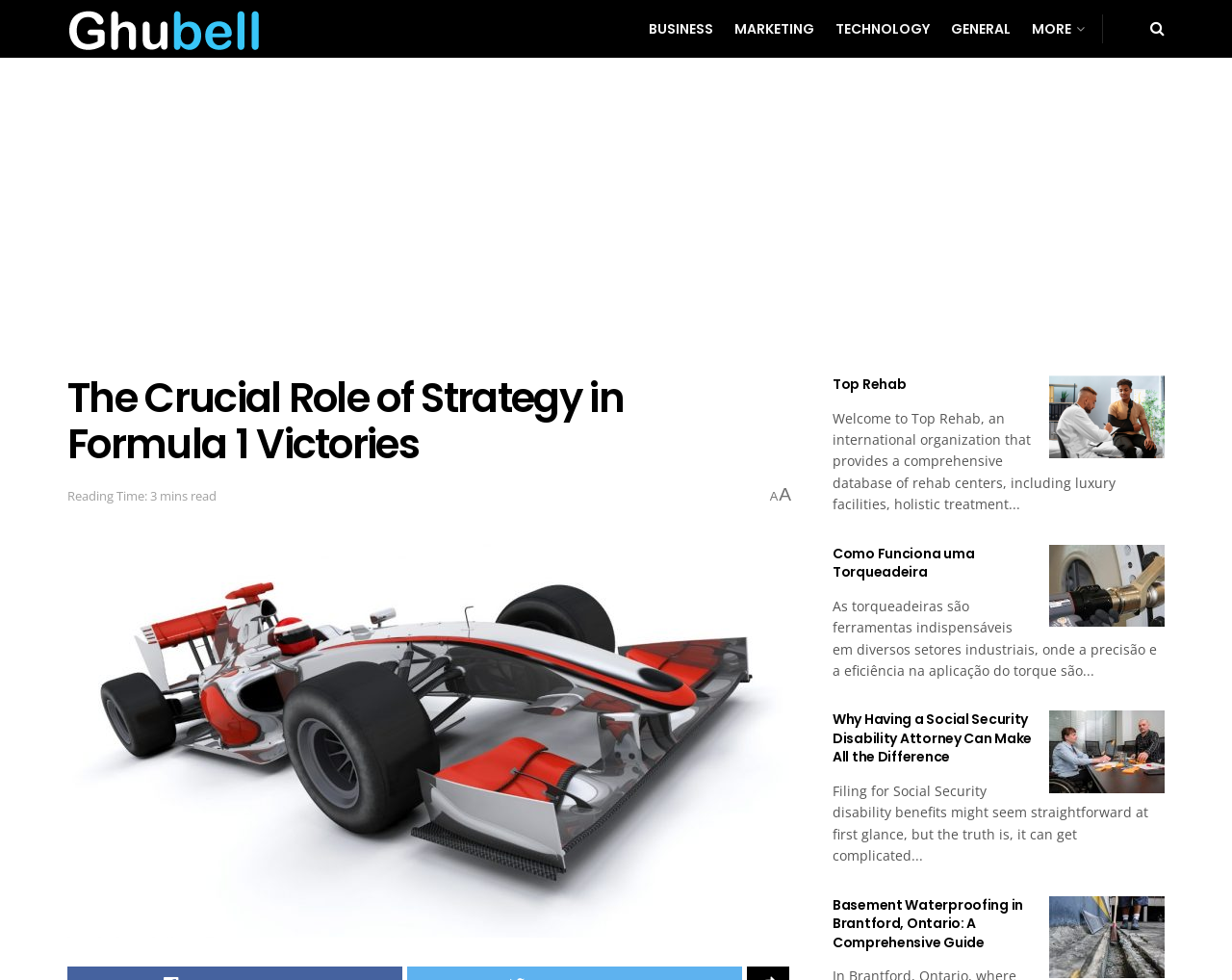Determine the bounding box coordinates of the element's region needed to click to follow the instruction: "Read the article about Top Rehab". Provide these coordinates as four float numbers between 0 and 1, formatted as [left, top, right, bottom].

[0.676, 0.383, 0.945, 0.526]